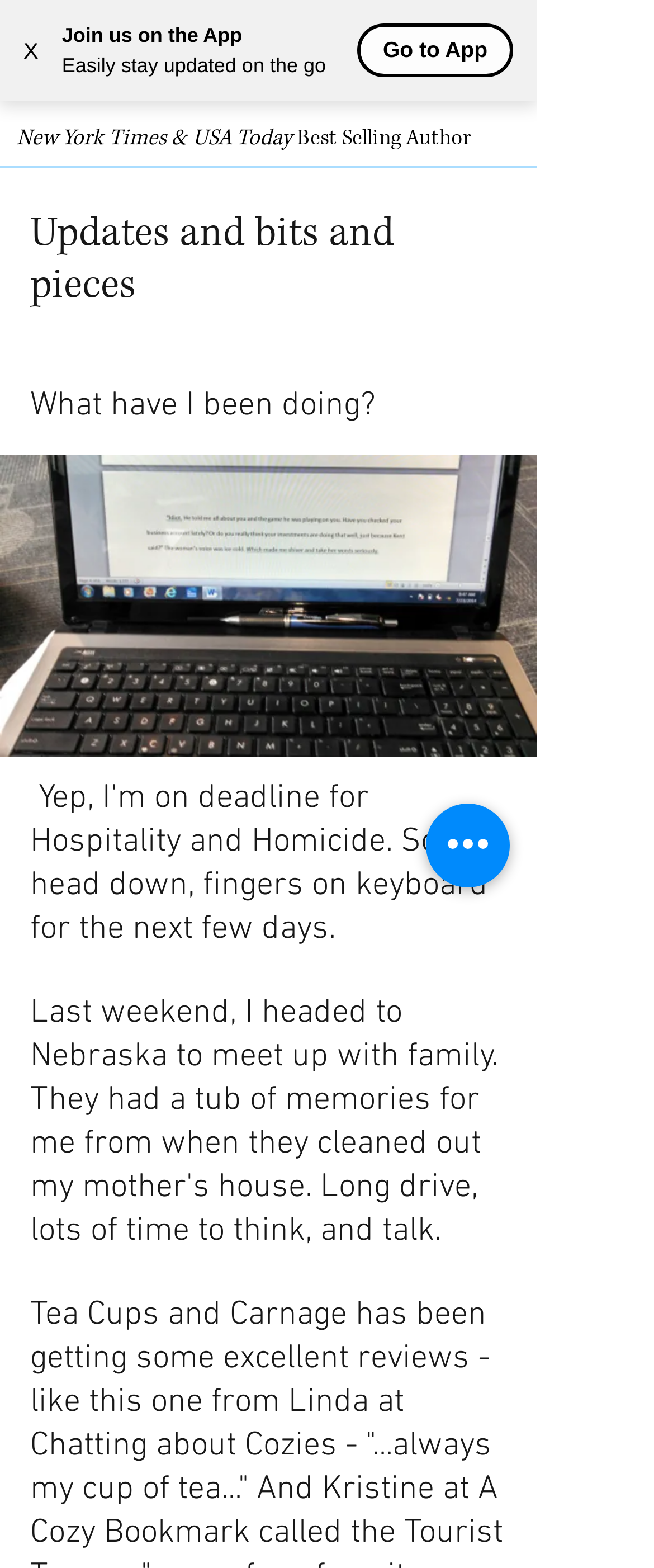Summarize the contents and layout of the webpage in detail.

The webpage appears to be a personal blog or author's website, with a focus on updates and writings. At the top left, there is a heading that reads "Lynn Cahoon", indicating the author's name. Below this, there is a subheading that describes the author as a "New York Times & USA Today Best Selling Author".

To the right of the author's name, there is a navigation menu labeled "Site", which contains a button with a popup menu. This menu is accompanied by a small image.

The main content of the webpage is divided into sections, with headings that describe the author's recent activities. The first section is titled "What have I been doing?" and describes the author's current deadline for a book titled "Hospitality and Homicide". The text explains that the author is focused on writing for the next few days.

Below this, there is another section that describes the author's recent trip to Nebraska to meet up with family. The text mentions a long drive, time to think and talk, and receiving a tub of memories from the author's mother's house.

At the bottom right of the page, there is a button labeled "Quick actions", which may provide additional functionality or links to other parts of the website.

Overall, the webpage has a simple and clean layout, with a focus on the author's writings and personal updates.